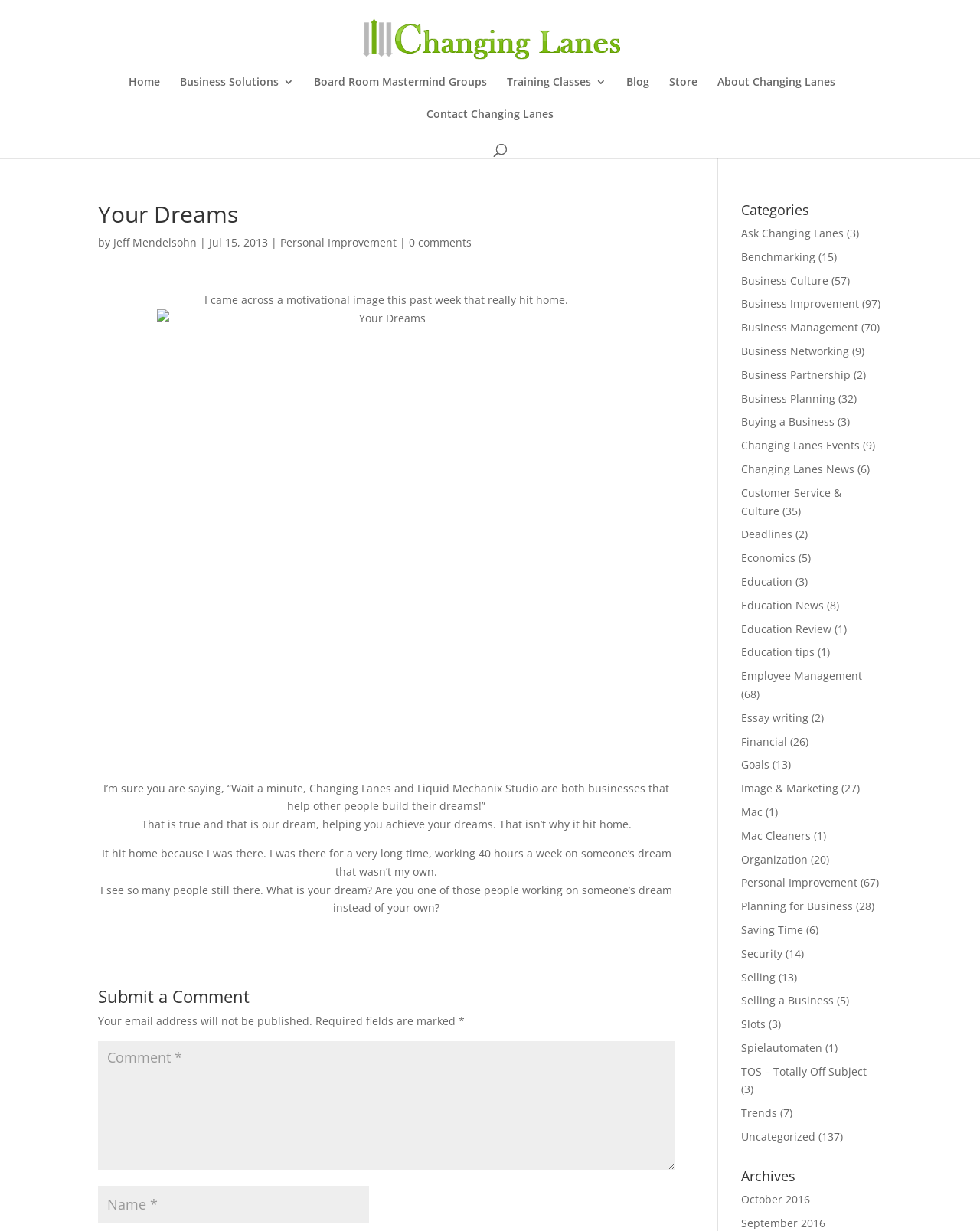Could you find the bounding box coordinates of the clickable area to complete this instruction: "Click the 'Personal Improvement' link"?

[0.286, 0.191, 0.405, 0.203]